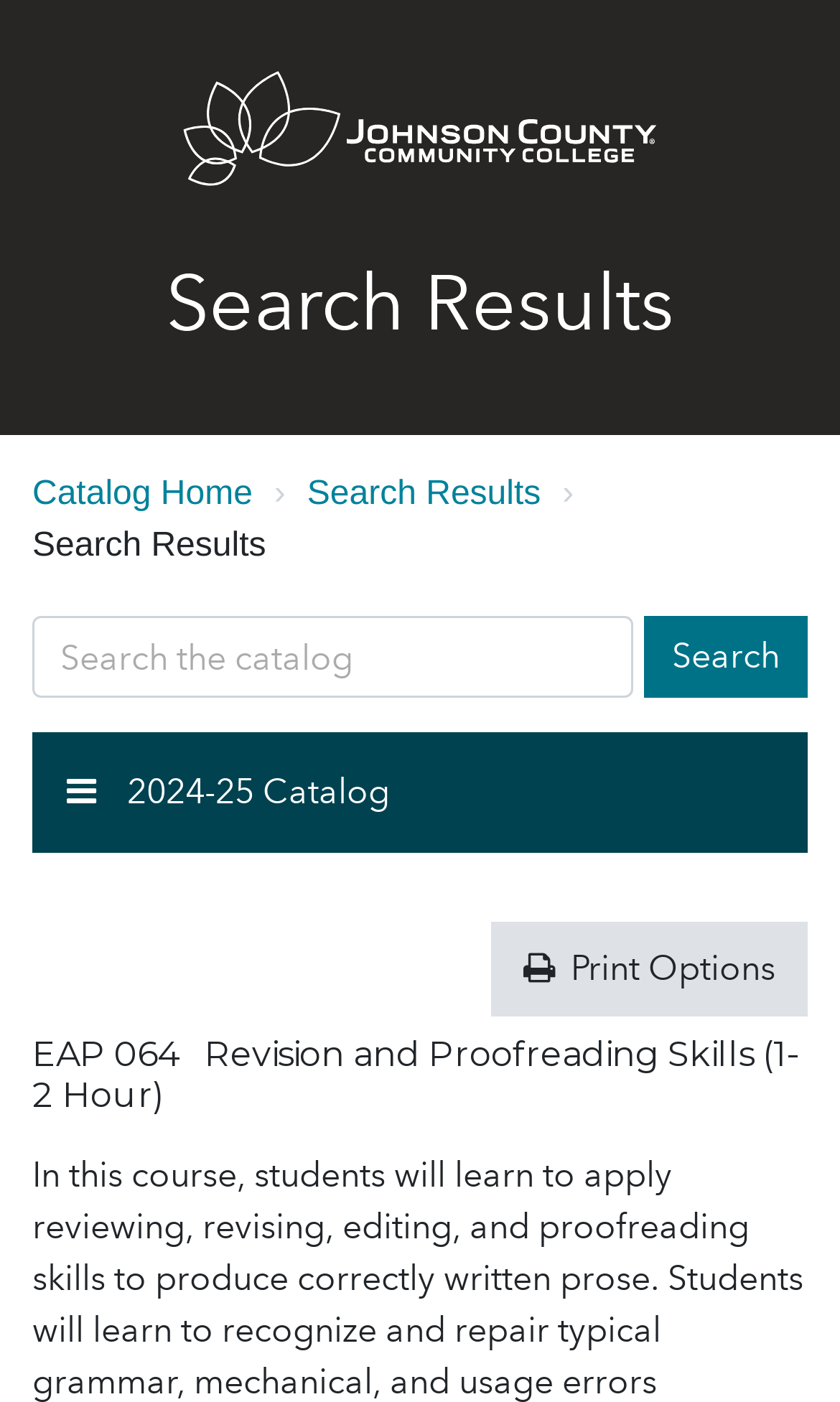Respond to the question below with a single word or phrase: What is the name of the college?

Johnson County Community College